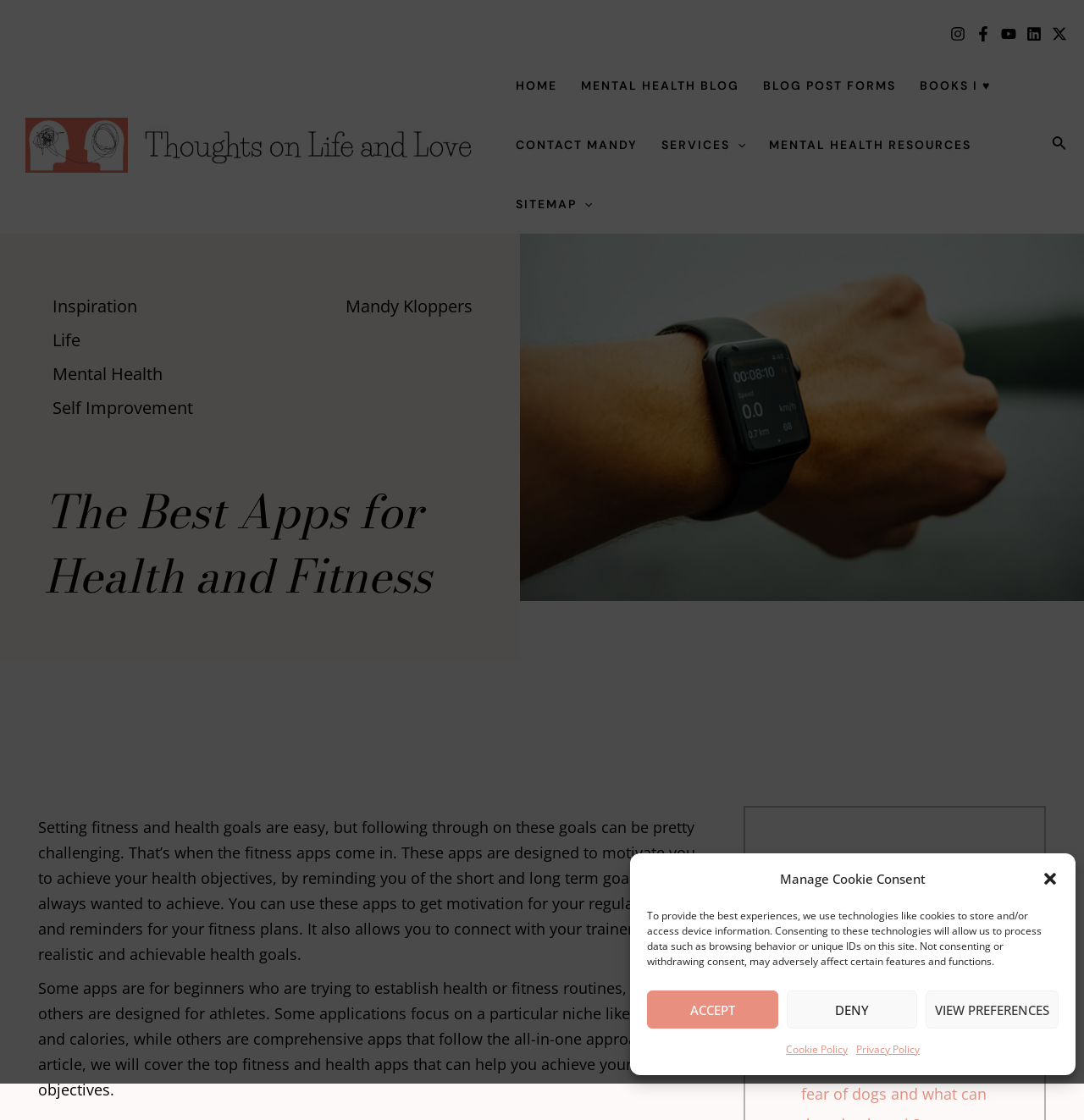Determine the bounding box coordinates of the clickable region to execute the instruction: "Get in touch with a Lauth". The coordinates should be four float numbers between 0 and 1, denoted as [left, top, right, bottom].

None